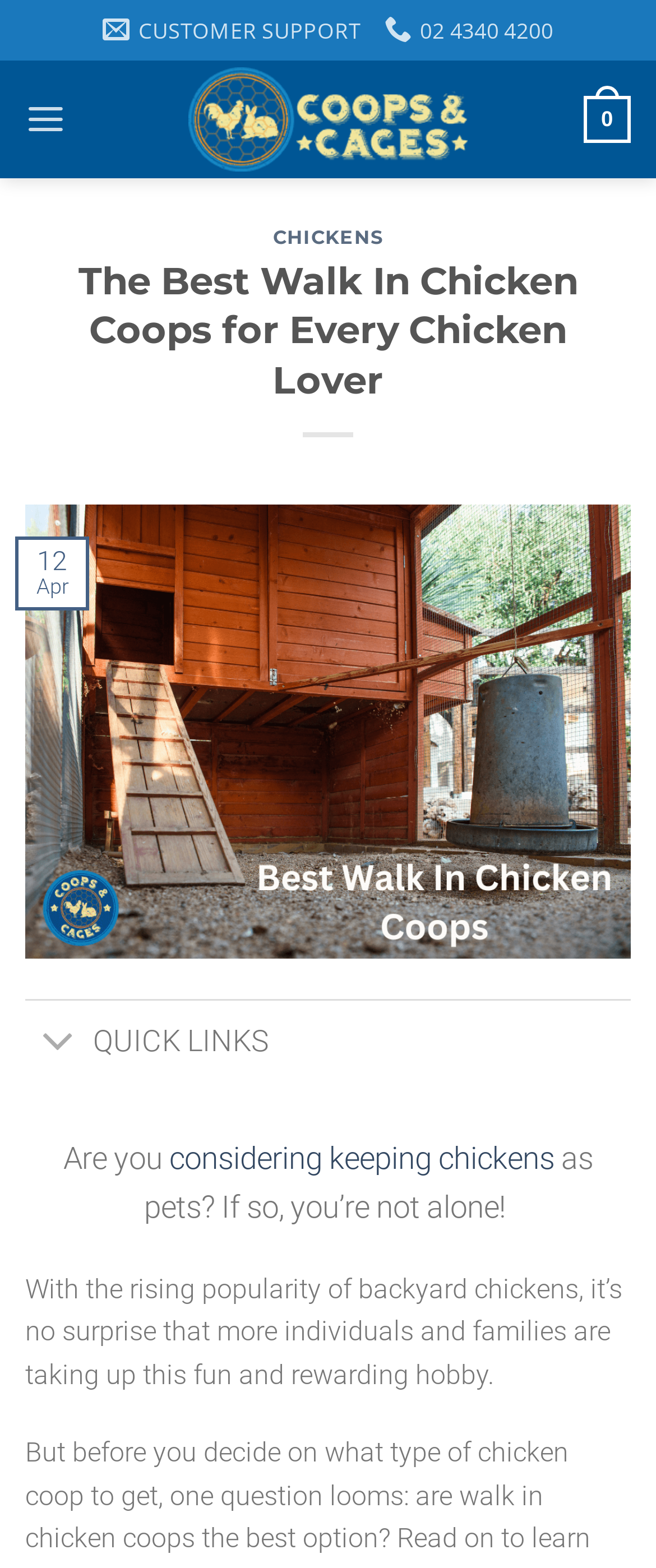Point out the bounding box coordinates of the section to click in order to follow this instruction: "Visit Coops and Cages homepage".

[0.287, 0.042, 0.713, 0.11]